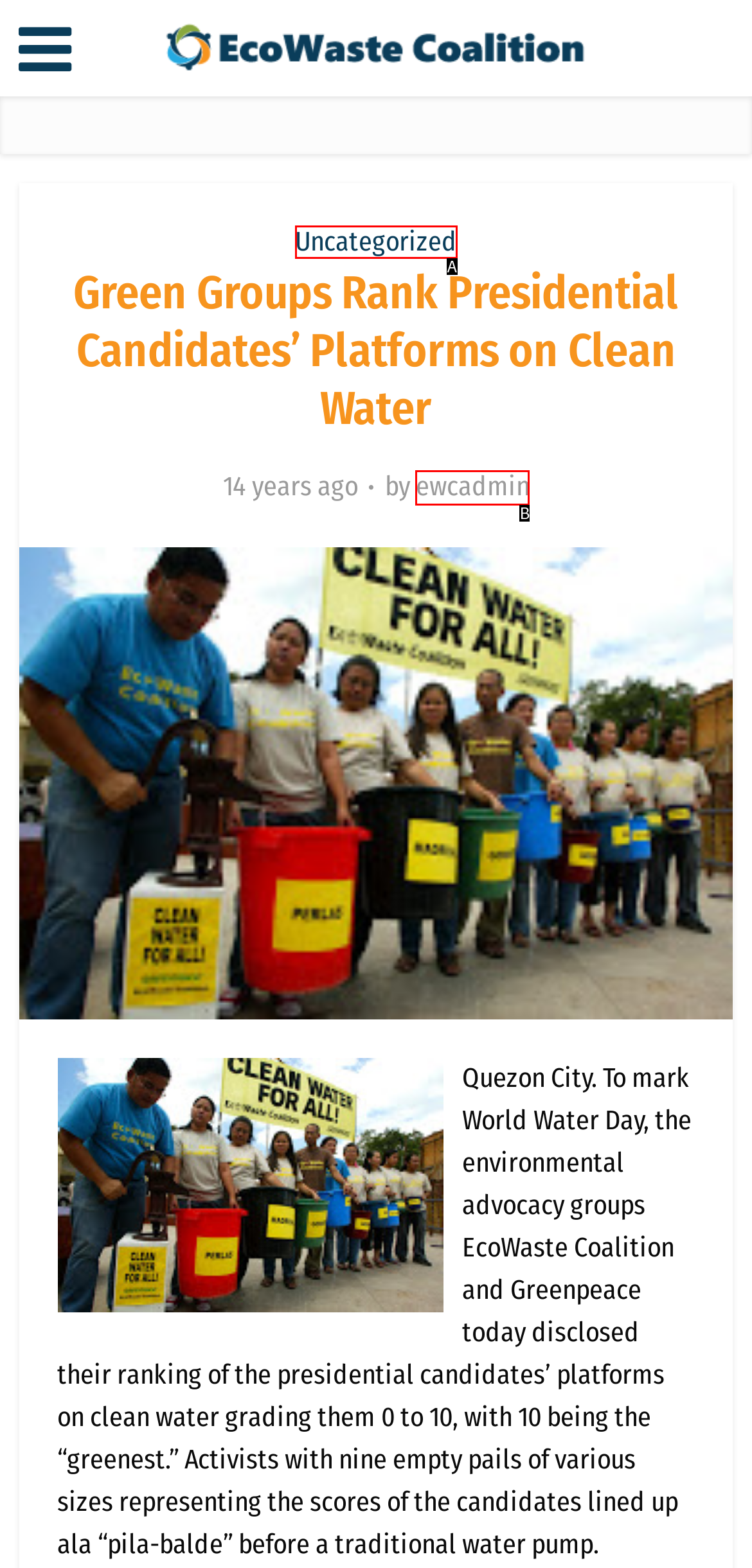Choose the HTML element that best fits the description: ewcadmin. Answer with the option's letter directly.

B